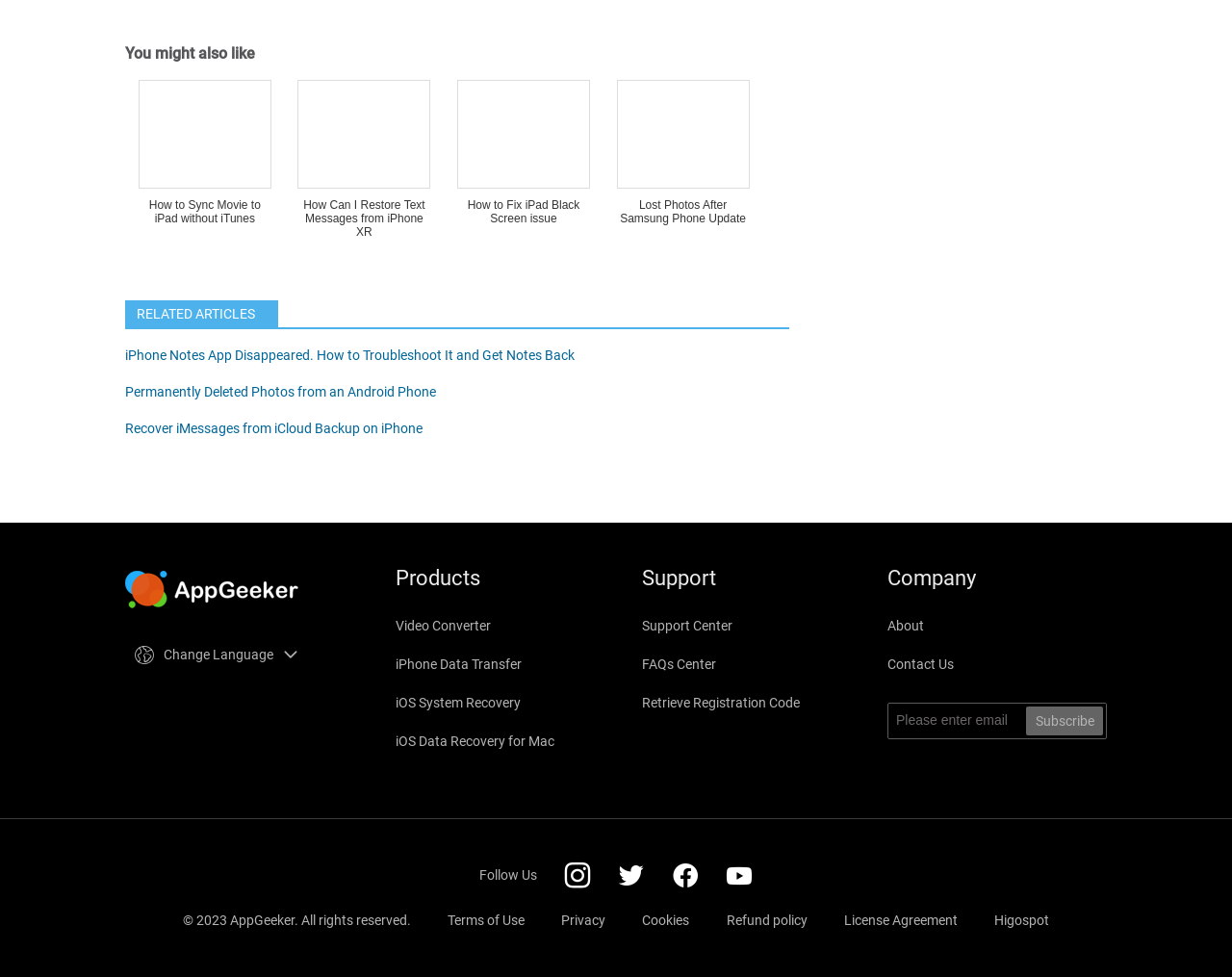Based on the element description: "parent_node: Follow Us", identify the UI element and provide its bounding box coordinates. Use four float numbers between 0 and 1, [left, top, right, bottom].

[0.502, 0.887, 0.523, 0.903]